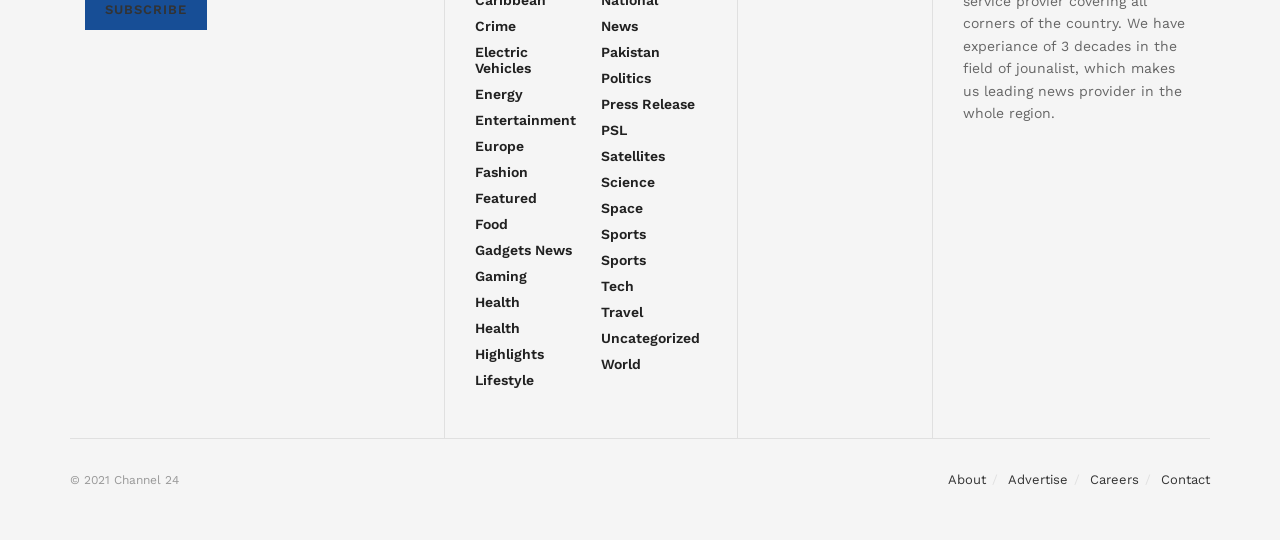Given the webpage screenshot, identify the bounding box of the UI element that matches this description: "Tech".

[0.469, 0.507, 0.495, 0.537]